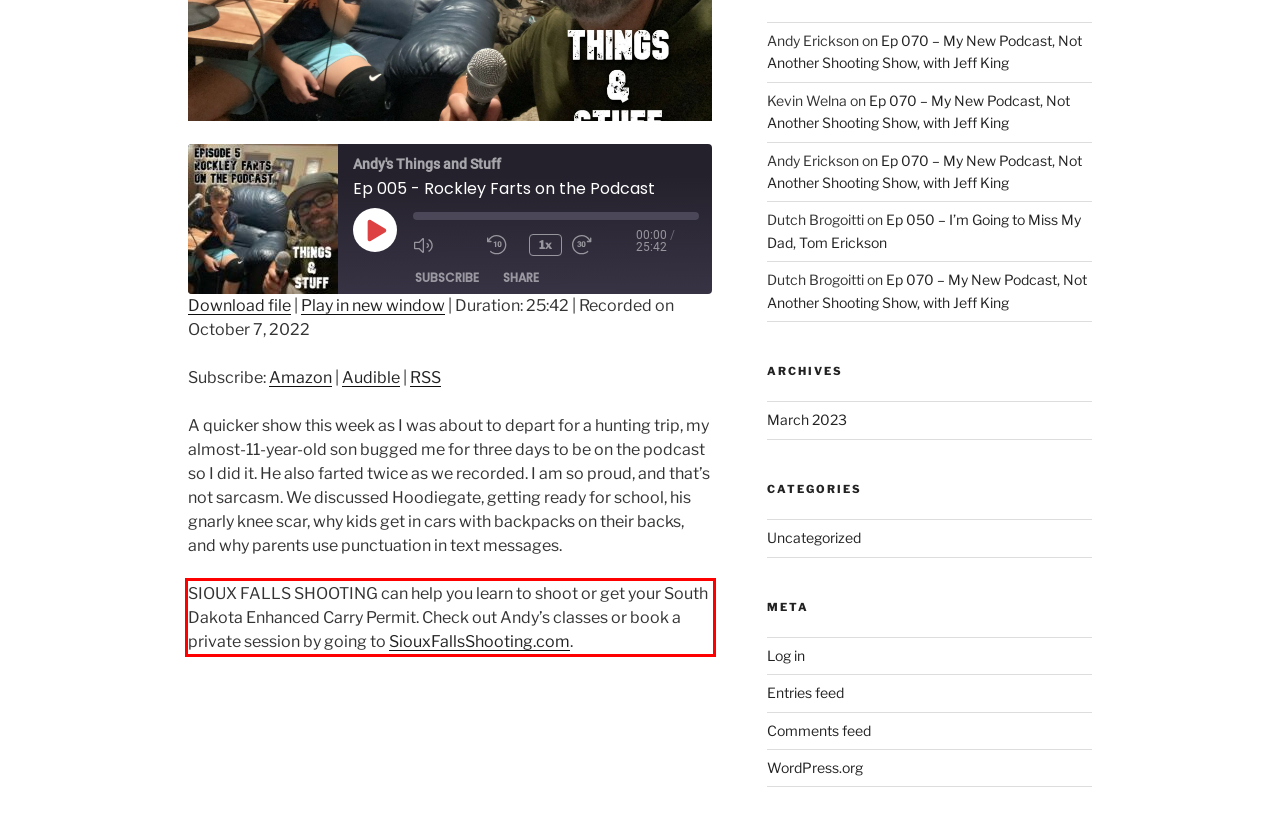You have a screenshot of a webpage, and there is a red bounding box around a UI element. Utilize OCR to extract the text within this red bounding box.

SIOUX FALLS SHOOTING can help you learn to shoot or get your South Dakota Enhanced Carry Permit. Check out Andy’s classes or book a private session by going to SiouxFallsShooting.com.